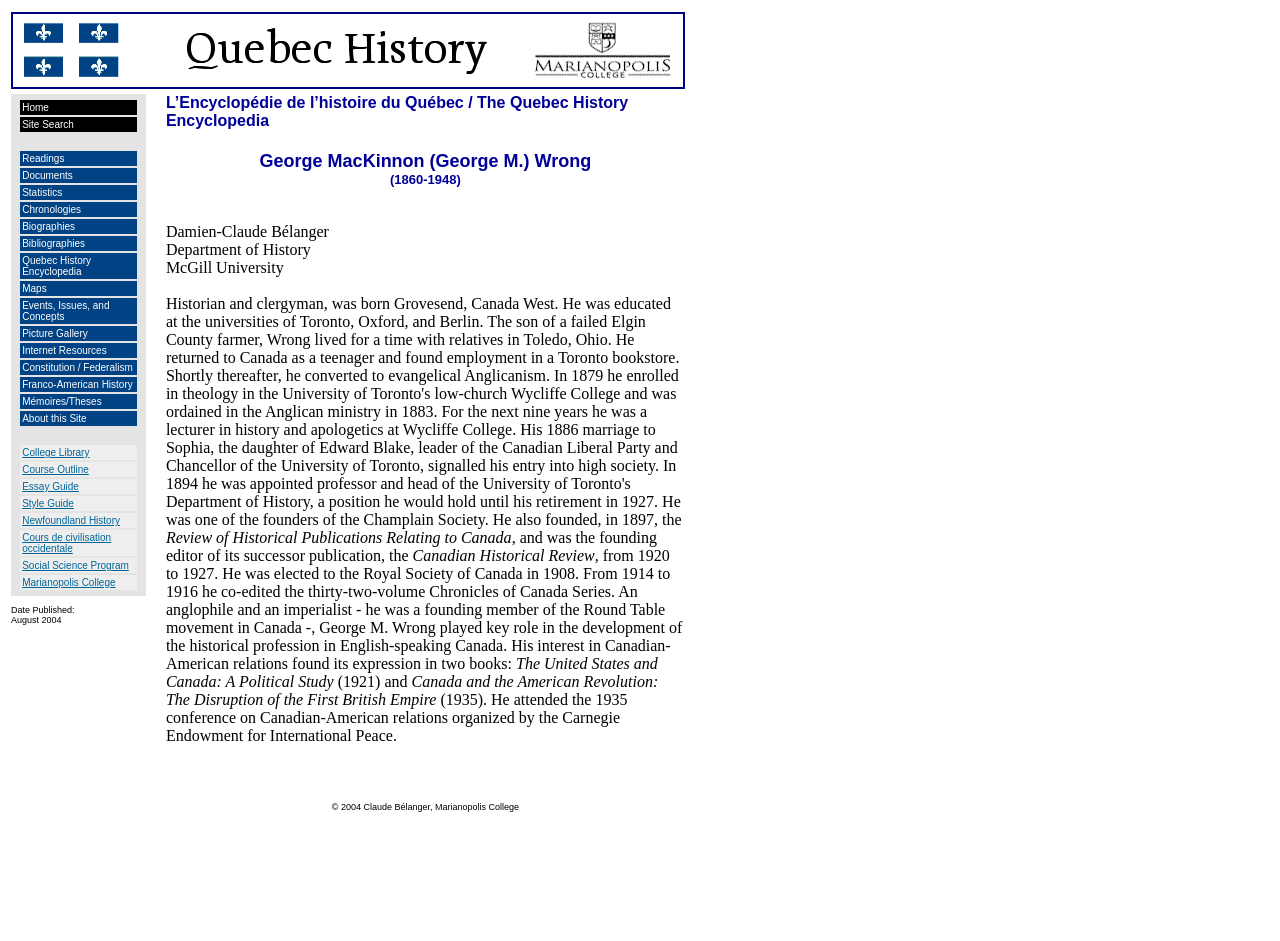Using the provided element description "RSS feed", determine the bounding box coordinates of the UI element.

None